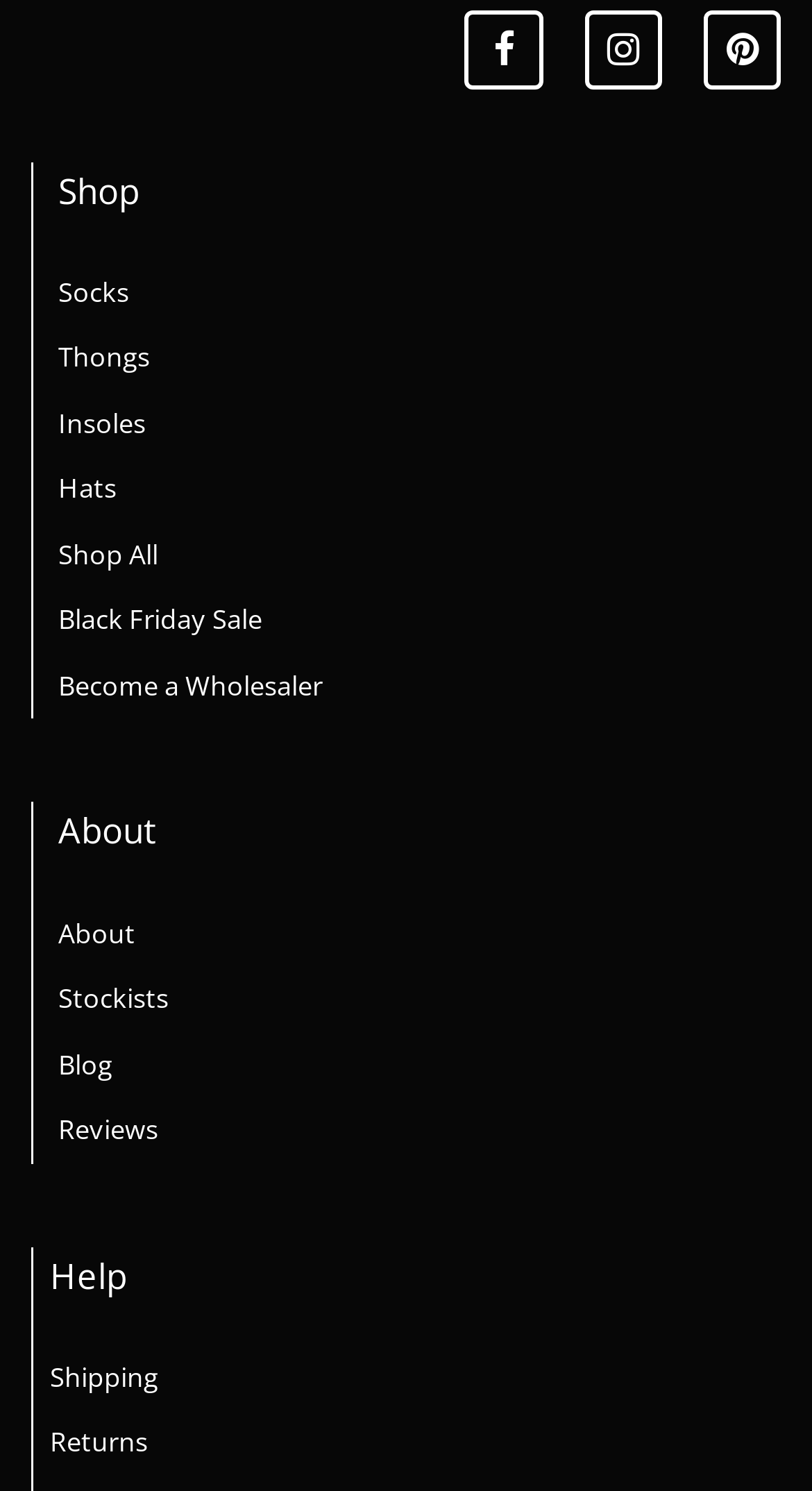How many social media links are there?
Based on the screenshot, provide a one-word or short-phrase response.

3